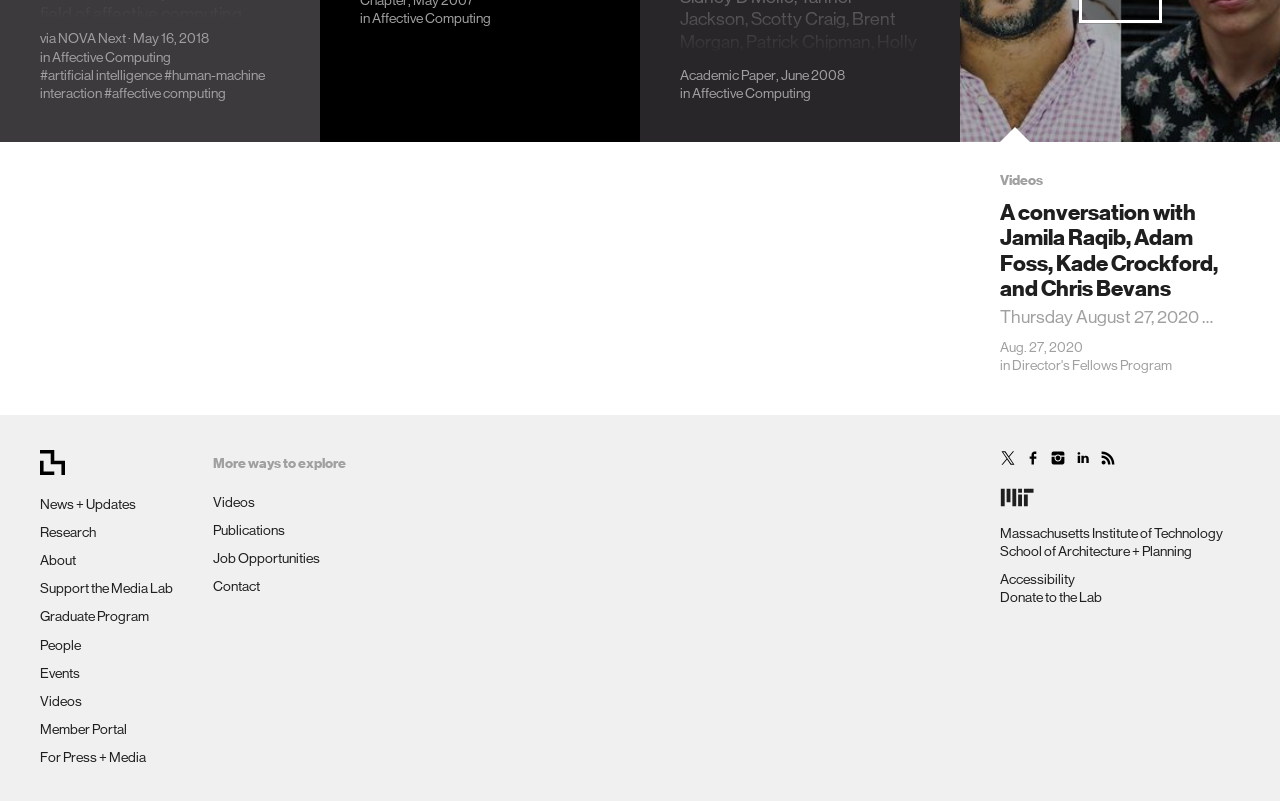Please locate the clickable area by providing the bounding box coordinates to follow this instruction: "Check the 'ARCHIVES'".

None